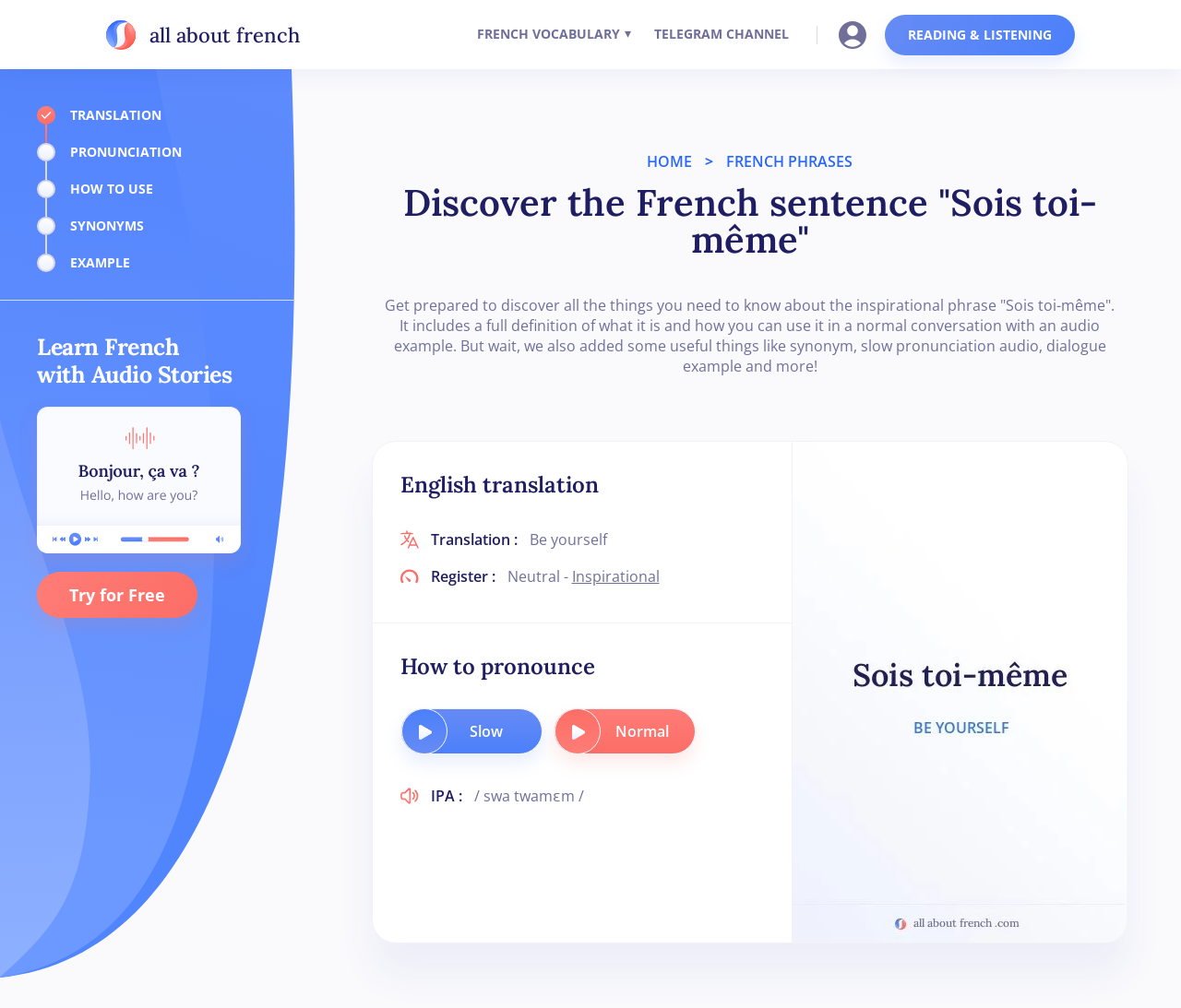Answer the question below with a single word or a brief phrase: 
What is the English translation of 'Sois toi-même'?

Be yourself